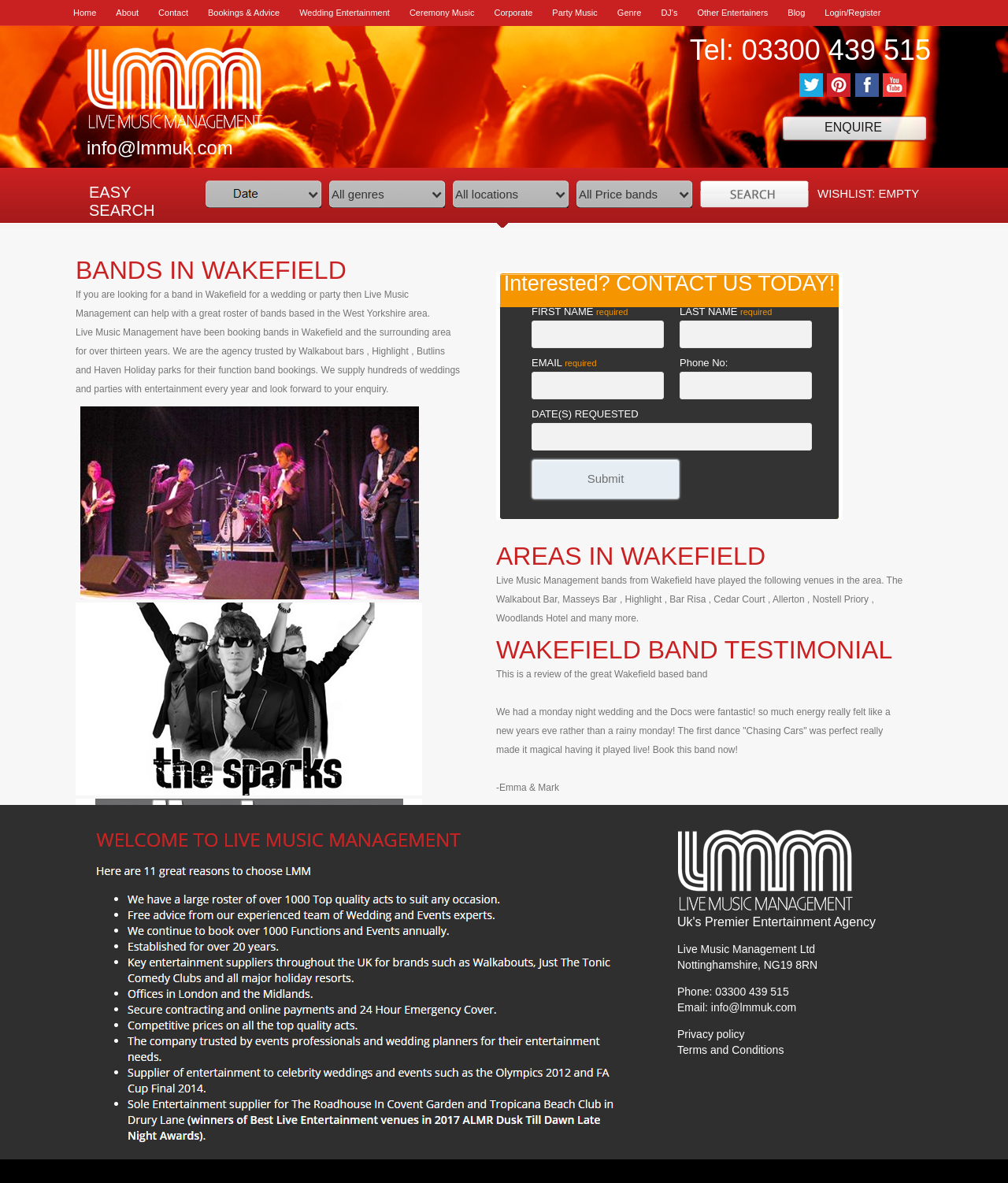Give a detailed overview of the webpage's appearance and contents.

This webpage is about hiring live music bands in Wakefield, specifically through Live Music Management (LMMUK). At the top, there is a navigation menu with 11 links, including "Home", "About", "Contact", and "Wedding Entertainment", among others. Below the navigation menu, there are social media links, including Twitter, Pinterest, Facebook, and YouTube, each with an accompanying image.

On the left side of the page, there is a search bar with a dropdown menu and a "Submit" button. Above the search bar, there is a heading "BANDS IN WAKEFIELD" and a brief description of LMMUK's services. Below the heading, there are three images, possibly showcasing bands or events.

The main content of the page is divided into sections. The first section describes LMMUK's experience in booking bands in Wakefield and the surrounding area. The second section has a heading "AREAS IN WAKEFIELD" and lists various venues in the area where LMMUK's bands have played.

The third section has a heading "WAKEFIELD BAND TESTIMONIAL" and features a review from a satisfied customer who hired a band for their wedding. The review is accompanied by the customer's name and a quote.

At the bottom of the page, there is a contact form with fields for first name, last name, email, phone number, and date(s) requested. There is also a "Submit" button. Below the contact form, there is a section with LMMUK's company information, including their address, phone number, and email. Finally, there are links to the company's privacy policy and terms and conditions.